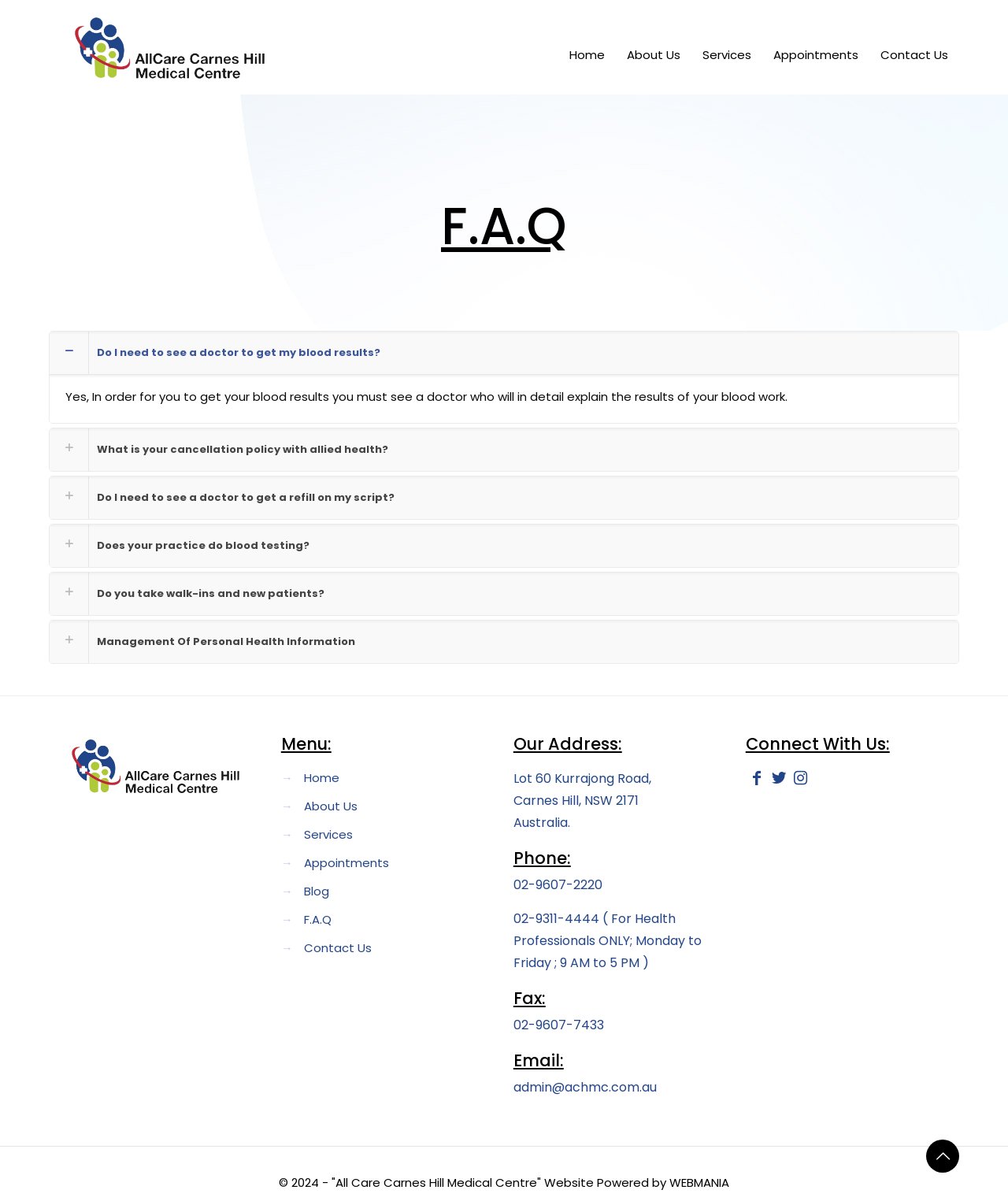What is the name of the medical centre?
Answer the question with just one word or phrase using the image.

All Care Carnes Hill Medical Centre